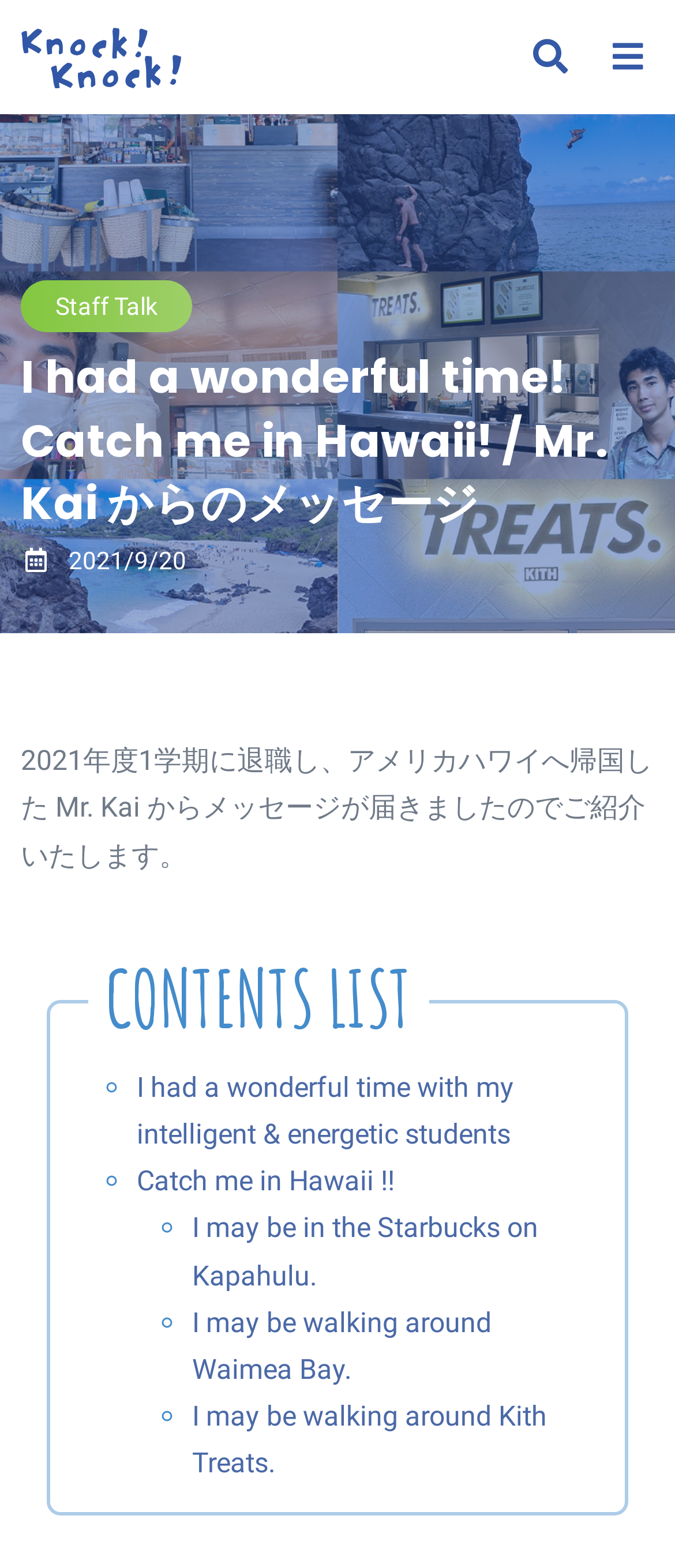What is the tone of the message from Mr. Kai? Based on the screenshot, please respond with a single word or phrase.

Positive